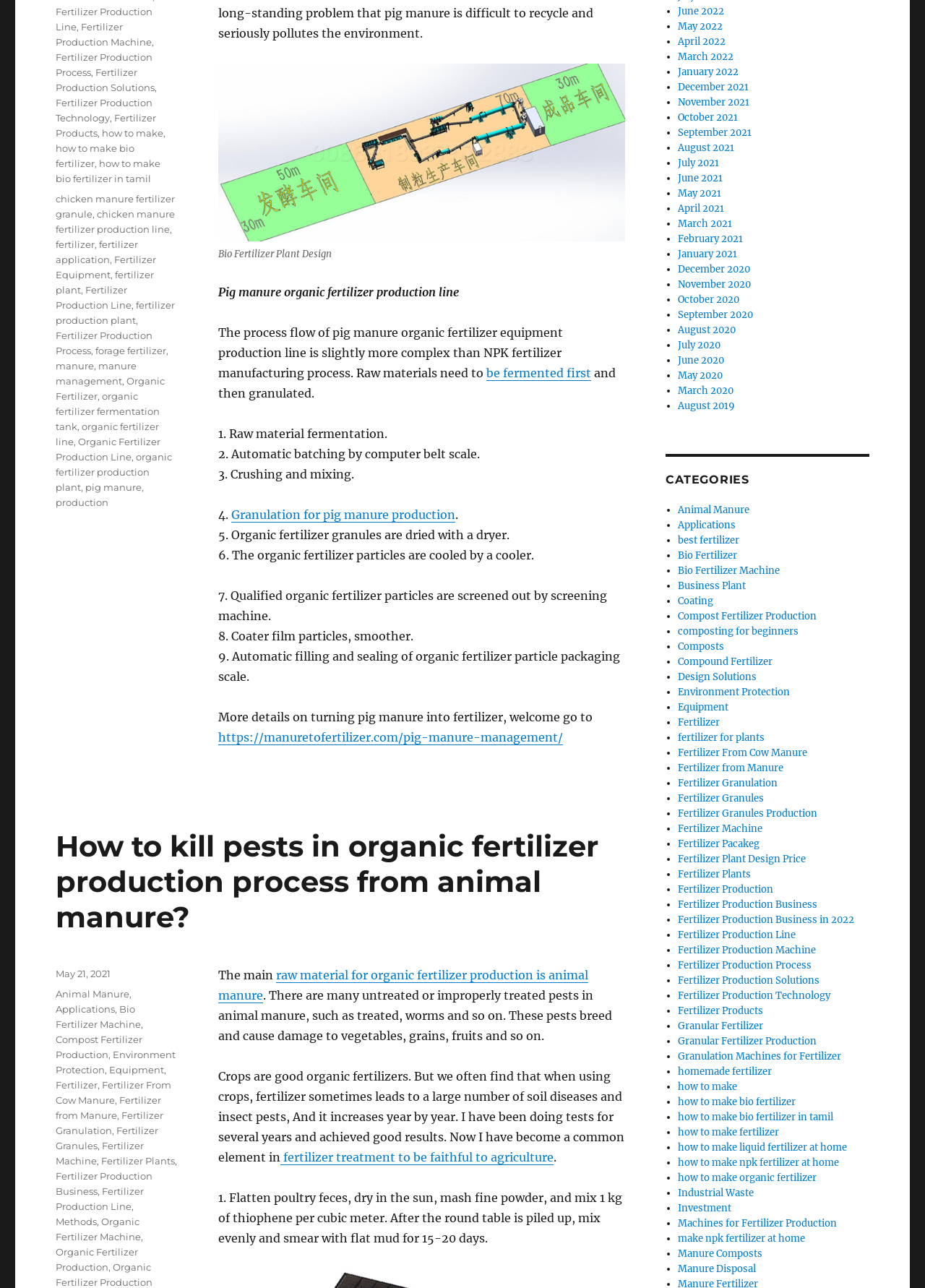Please locate the bounding box coordinates of the element that needs to be clicked to achieve the following instruction: "Click the Search button". The coordinates should be four float numbers between 0 and 1, i.e., [left, top, right, bottom].

None